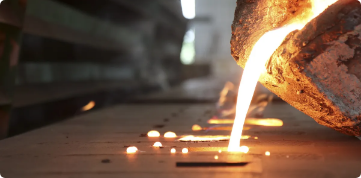Using the information in the image, could you please answer the following question in detail:
What is the company associated with this image?

The caption states that 'This image is associated with Magnus Metal, a company focused on modernizing millennia-old metal casting techniques', indicating that the company associated with this image is Magnus Metal.